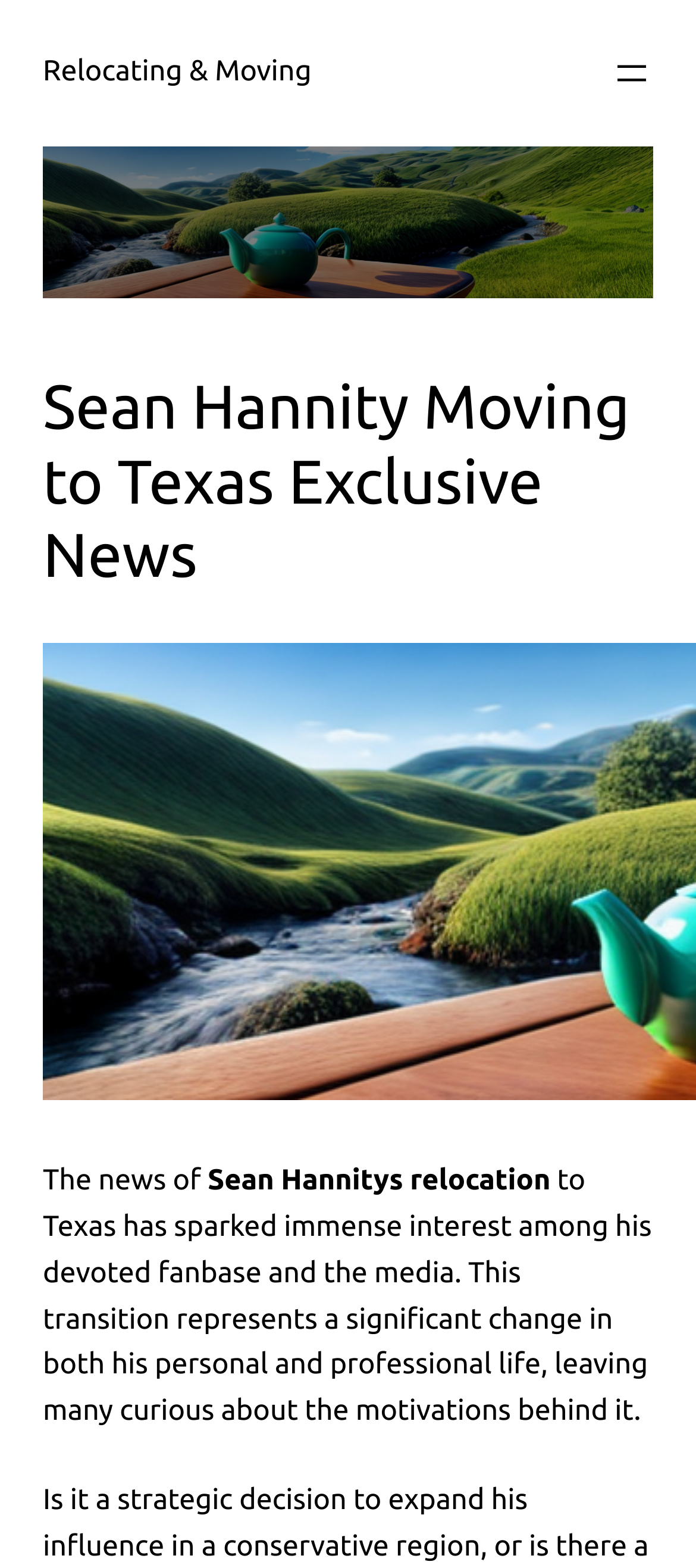By analyzing the image, answer the following question with a detailed response: What is the reaction of Sean Hannity's fanbase?

The webpage states that the news of Sean Hannity's relocation to Texas has sparked immense interest among his devoted fanbase, indicating that his fans are highly curious and interested in this news.